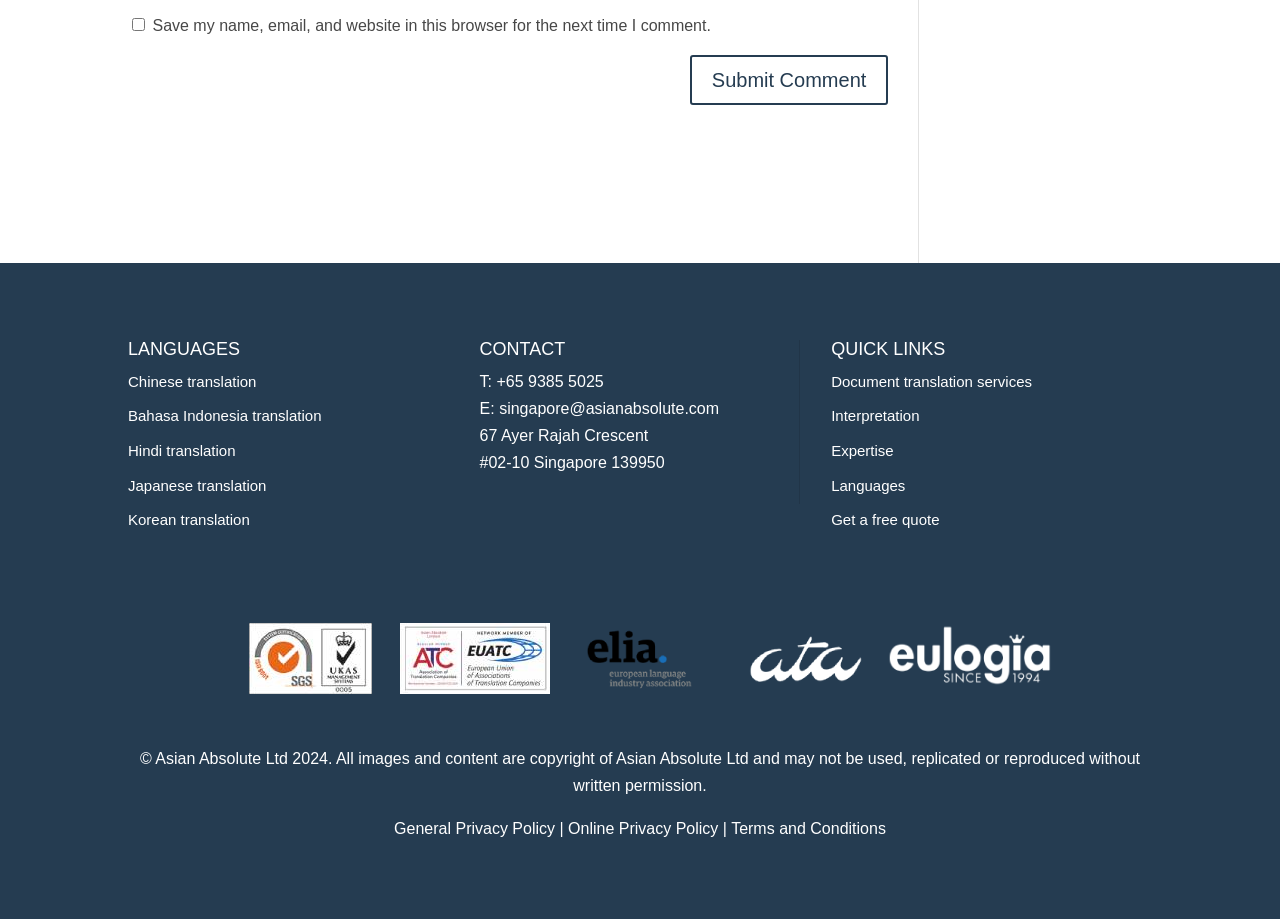Please determine the bounding box coordinates of the section I need to click to accomplish this instruction: "Get contact information".

[0.375, 0.406, 0.472, 0.424]